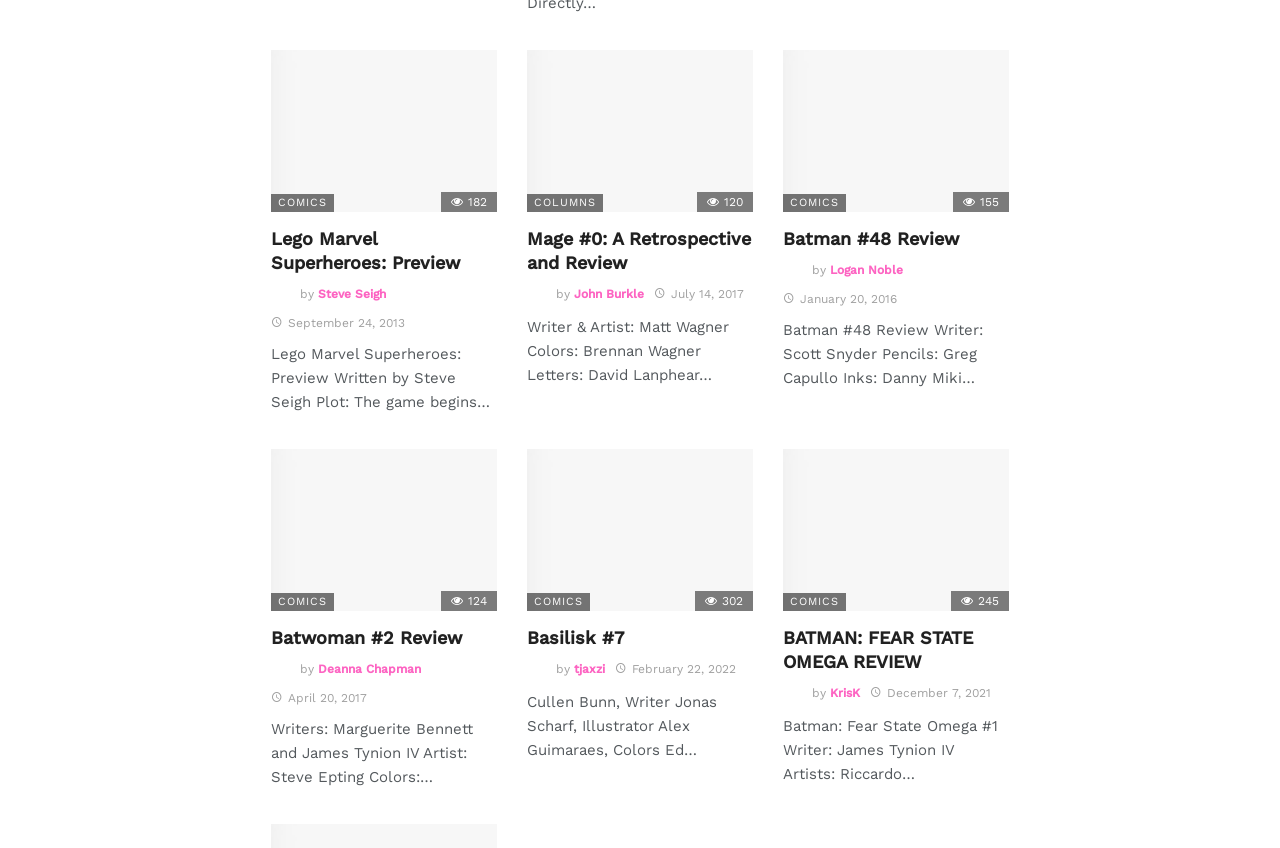Using floating point numbers between 0 and 1, provide the bounding box coordinates in the format (top-left x, top-left y, bottom-right x, bottom-right y). Locate the UI element described here: title="Batwoman #2 Review"

[0.212, 0.529, 0.388, 0.72]